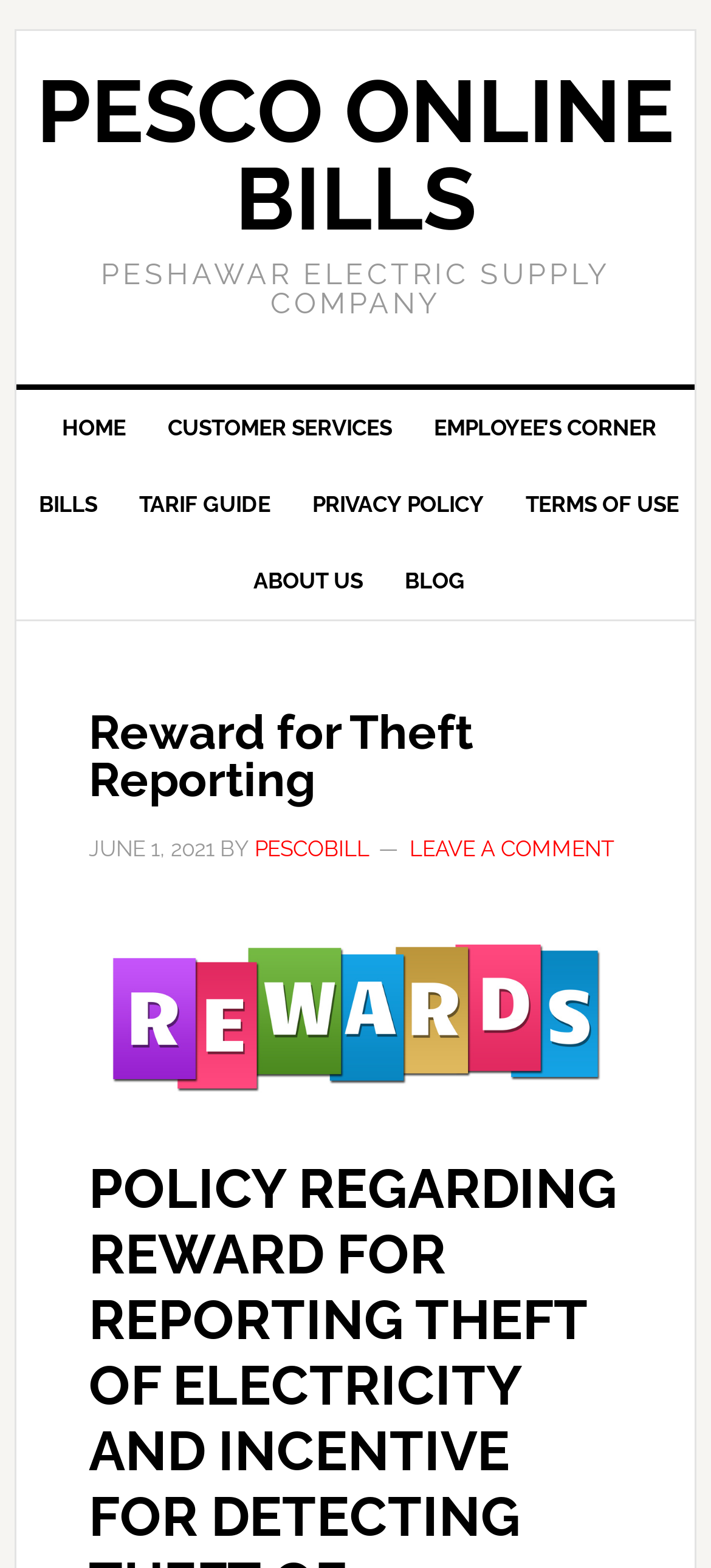What is the link below the heading?
Using the image, provide a concise answer in one word or a short phrase.

PESCOBILL